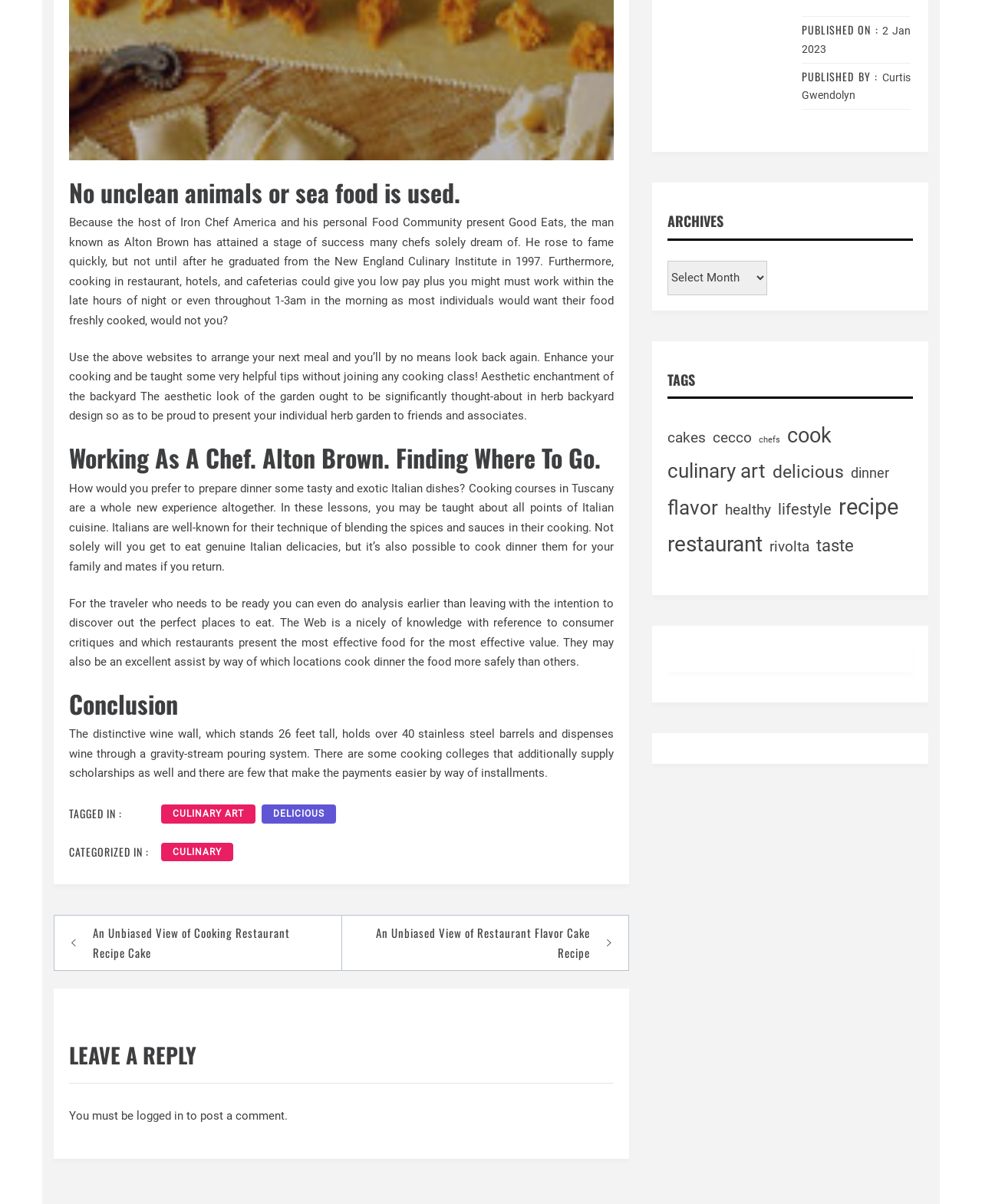Show the bounding box coordinates of the region that should be clicked to follow the instruction: "Contact Mollie Muchna via email."

None